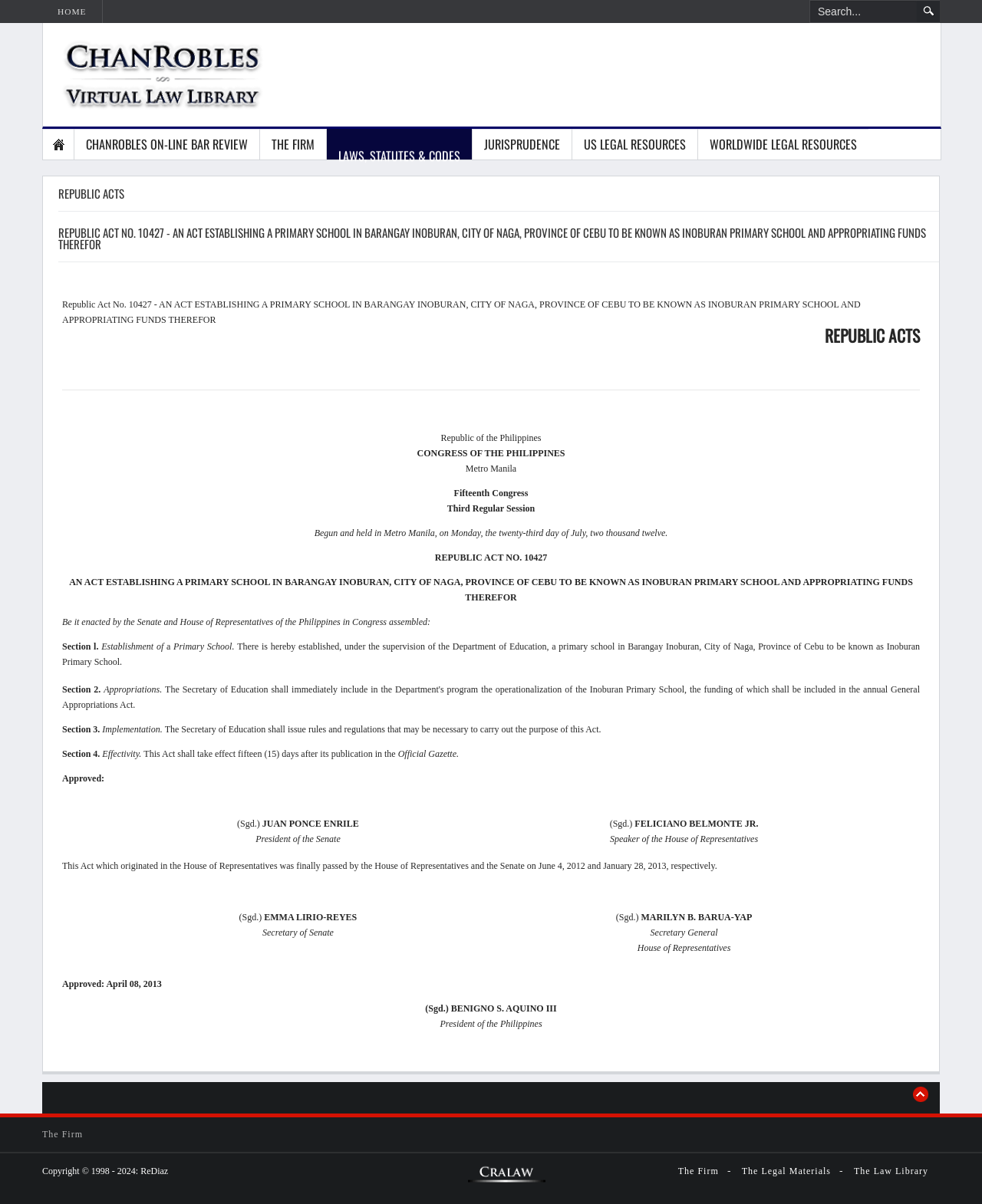Detail the various sections and features present on the webpage.

This webpage is about Republic Act No. 10427, which establishes a primary school in Barangay Inoburan, City of Naga, Province of Cebu, to be known as Inoburan Primary School, and appropriates funds for it. 

At the top of the page, there is a navigation bar with links to "HOME", "CHANROBLES ON-LINE BAR REVIEW", "THE FIRM", "LAWS, STATUTES & CODES", "JURISPRUDENCE", "US LEGAL RESOURCES", and "WORLDWIDE LEGAL RESOURCES". 

Below the navigation bar, there is a heading "REPUBLIC ACTS" followed by the title of the act, "REPUBLIC ACT NO. 10427 - AN ACT ESTABLISHING A PRIMARY SCHOOL IN BARANGAY INOBURAN, CITY OF NAGA, PROVINCE OF CEBU TO BE KNOWN AS INOBURAN PRIMARY SCHOOL AND APPROPRIATING FUNDS THEREFOR". 

The main content of the page is divided into sections, including "Republic of the Philippines", "CONGRESS OF THE PHILIPPINES", "Metro Manila", "Fifteenth Congress", "Third Regular Session", and the text of the act itself, which includes sections on the establishment of the primary school, appropriations, implementation, and effectivity. 

At the bottom of the page, there are links to "Top of Page", "The Firm", "The Law Library", "The Legal Materials", and "The Firm" again. There is also a copyright notice and a powered by logo.